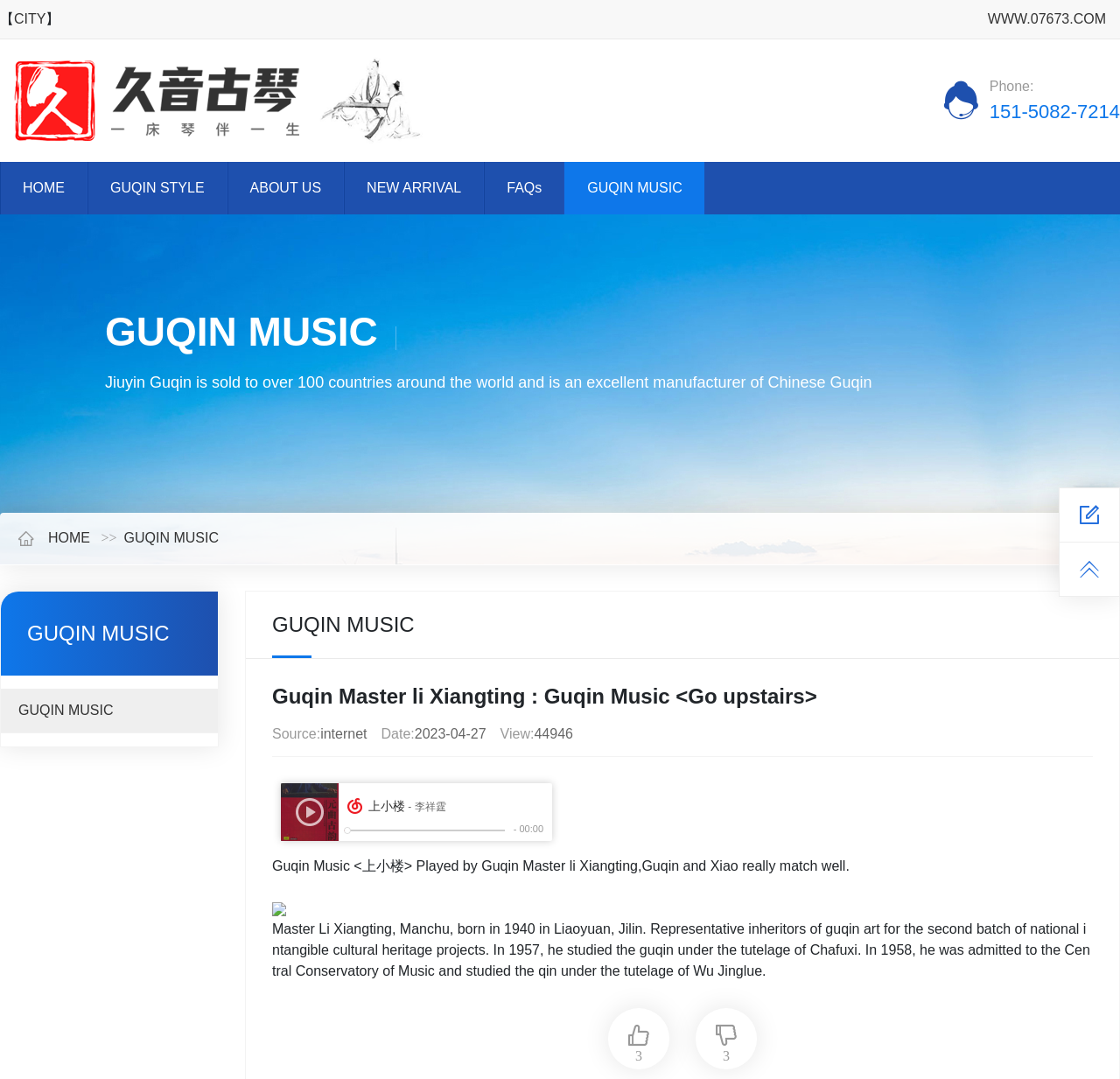Using the description: "GUQIN MUSIC", identify the bounding box of the corresponding UI element in the screenshot.

[0.111, 0.492, 0.195, 0.505]